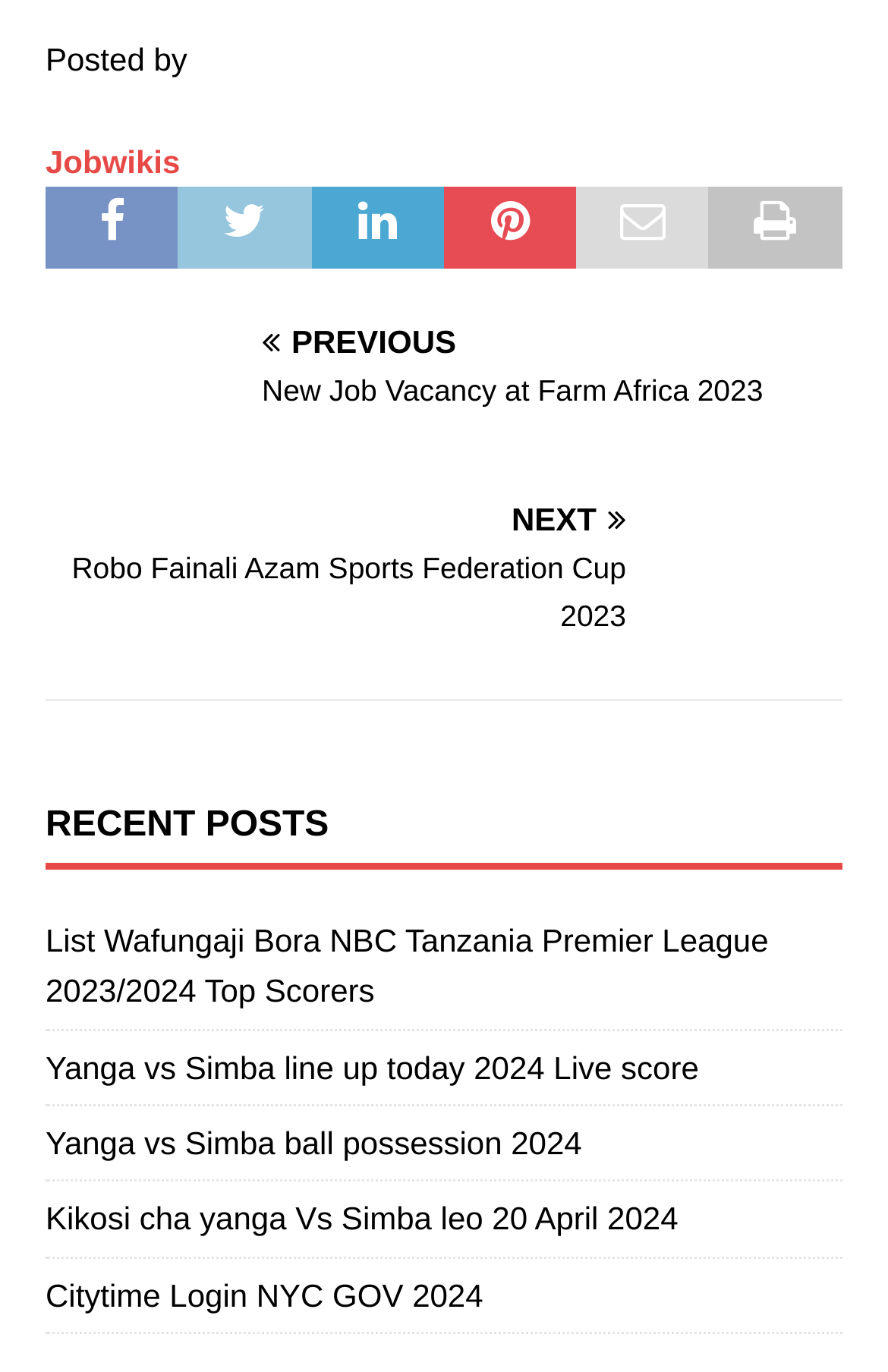Using the description: "Jobwikis", determine the UI element's bounding box coordinates. Ensure the coordinates are in the format of four float numbers between 0 and 1, i.e., [left, top, right, bottom].

[0.051, 0.105, 0.203, 0.131]